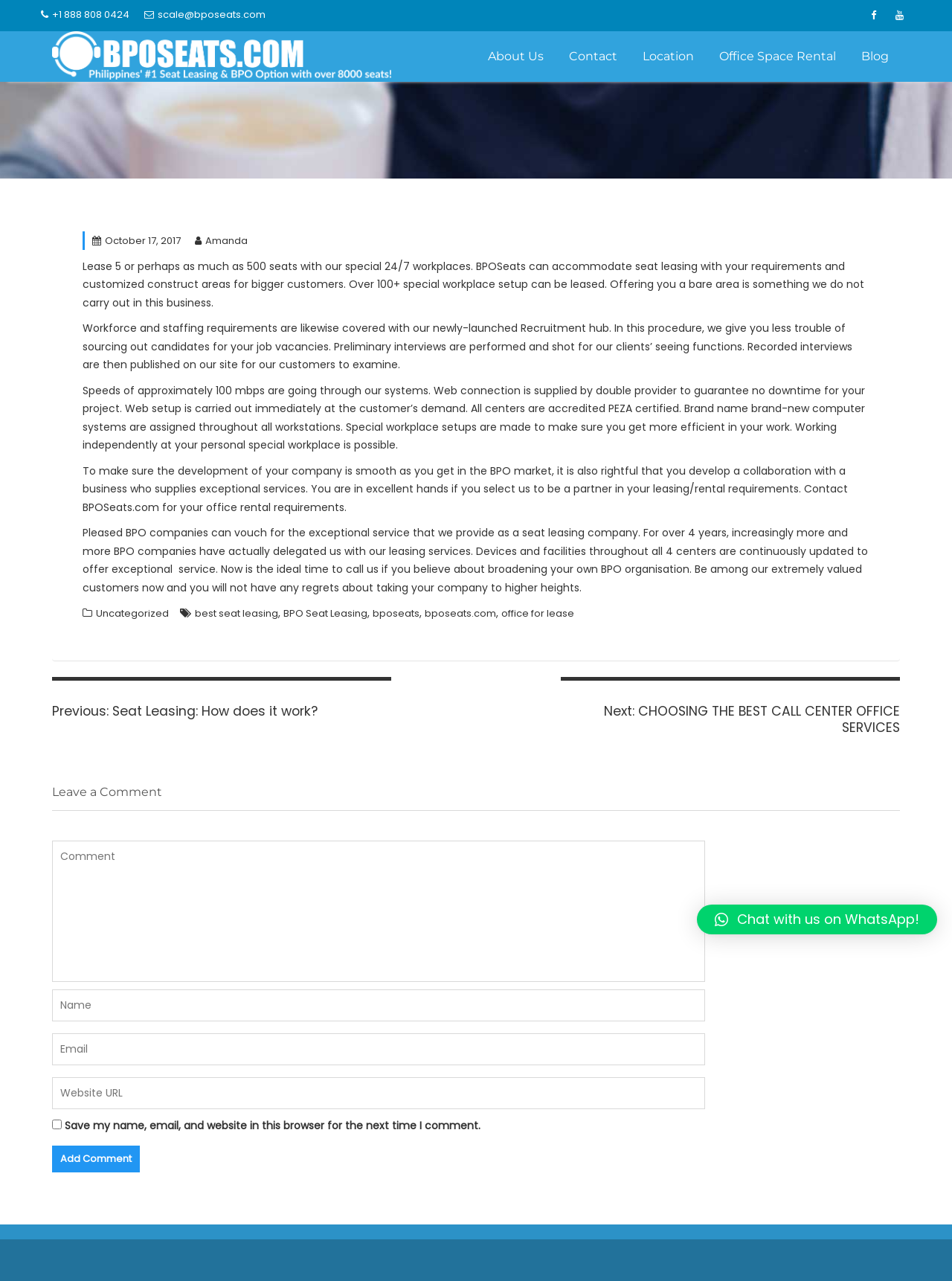Specify the bounding box coordinates of the area to click in order to execute this command: 'Learn about BPOSeats'. The coordinates should consist of four float numbers ranging from 0 to 1, and should be formatted as [left, top, right, bottom].

[0.055, 0.024, 0.411, 0.062]